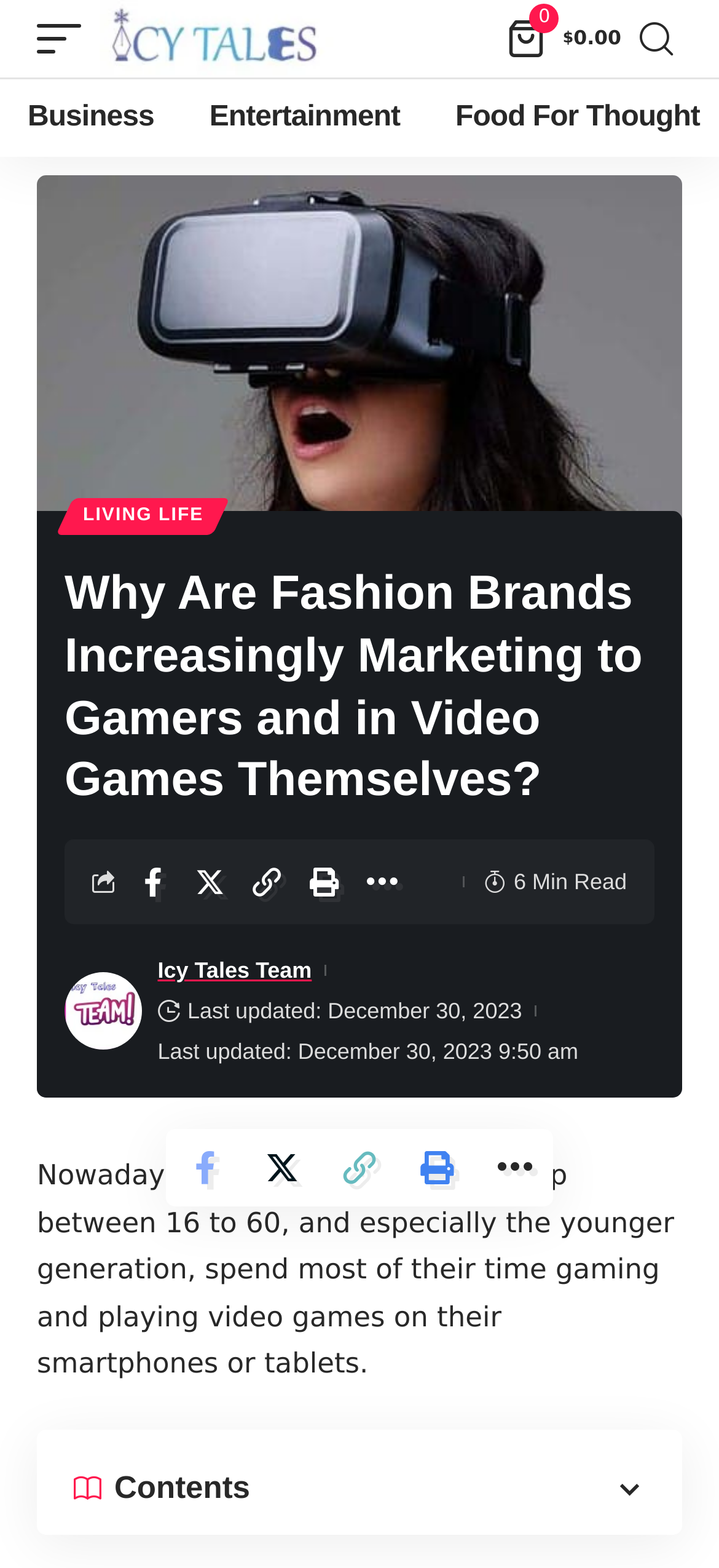Identify the coordinates of the bounding box for the element that must be clicked to accomplish the instruction: "Open the mini cart".

[0.706, 0.005, 0.864, 0.045]